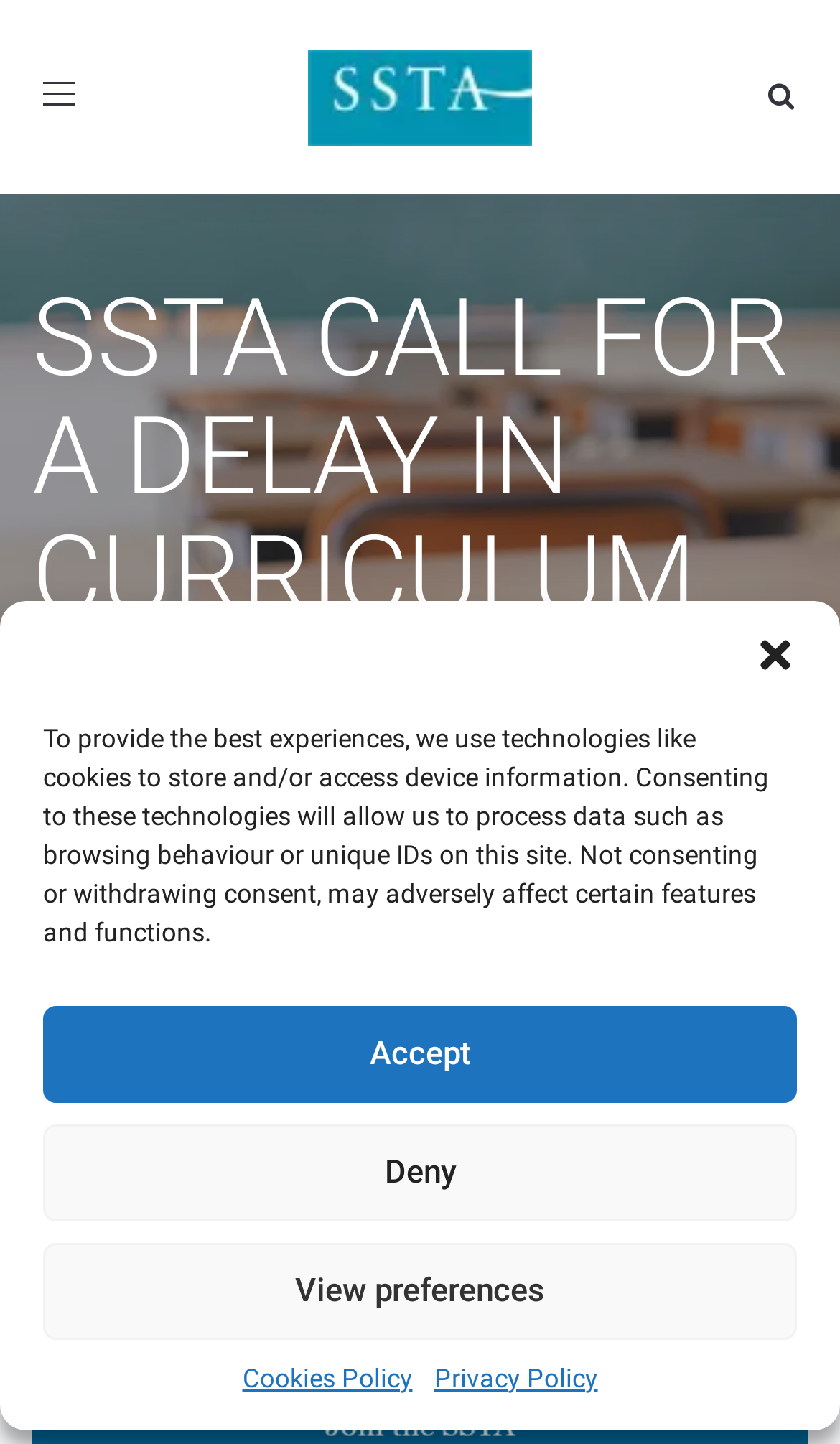Provide the bounding box coordinates for the specified HTML element described in this description: "CONTACT US". The coordinates should be four float numbers ranging from 0 to 1, in the format [left, top, right, bottom].

None